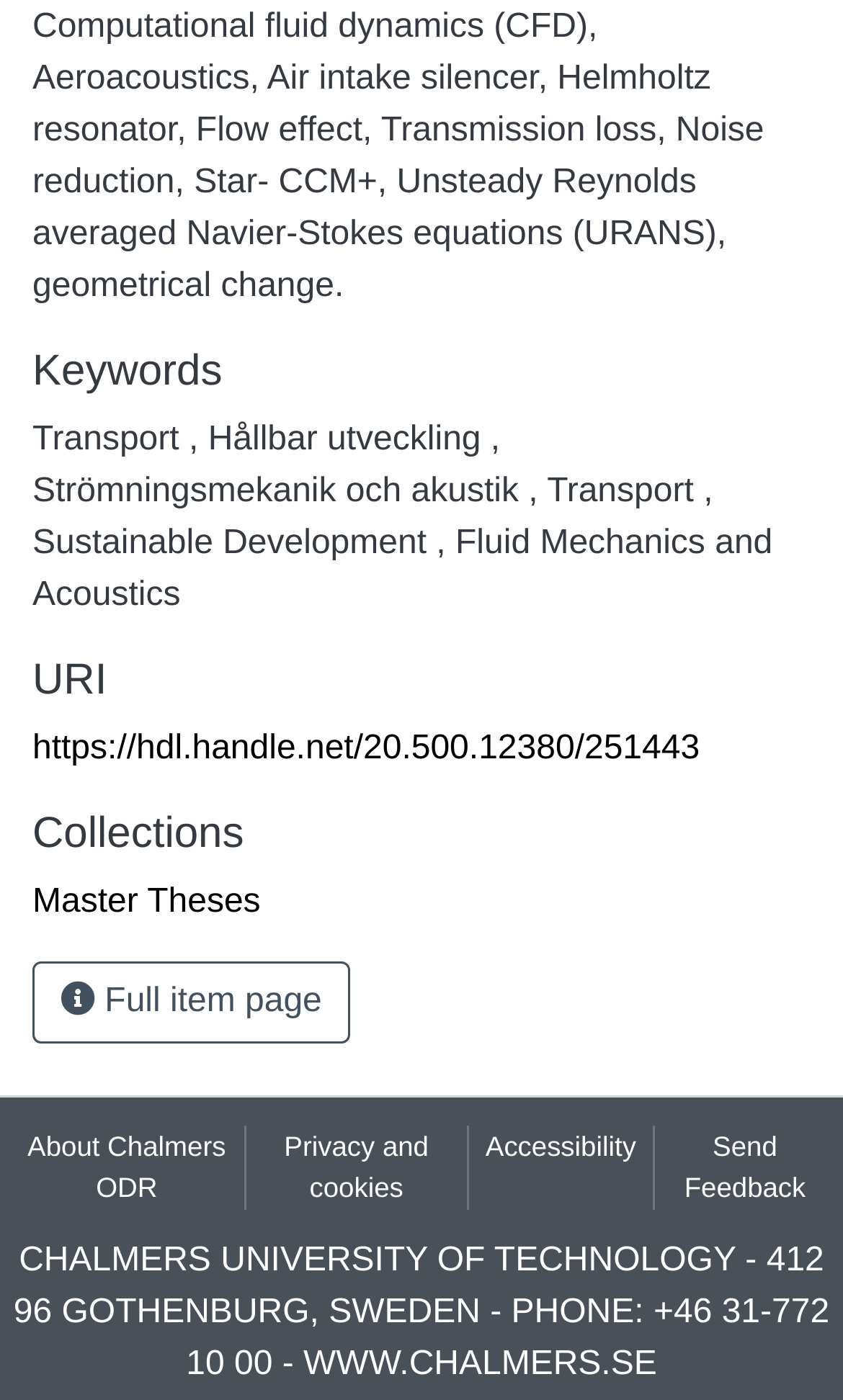Pinpoint the bounding box coordinates of the element you need to click to execute the following instruction: "Visit the URI". The bounding box should be represented by four float numbers between 0 and 1, in the format [left, top, right, bottom].

[0.038, 0.522, 0.83, 0.548]